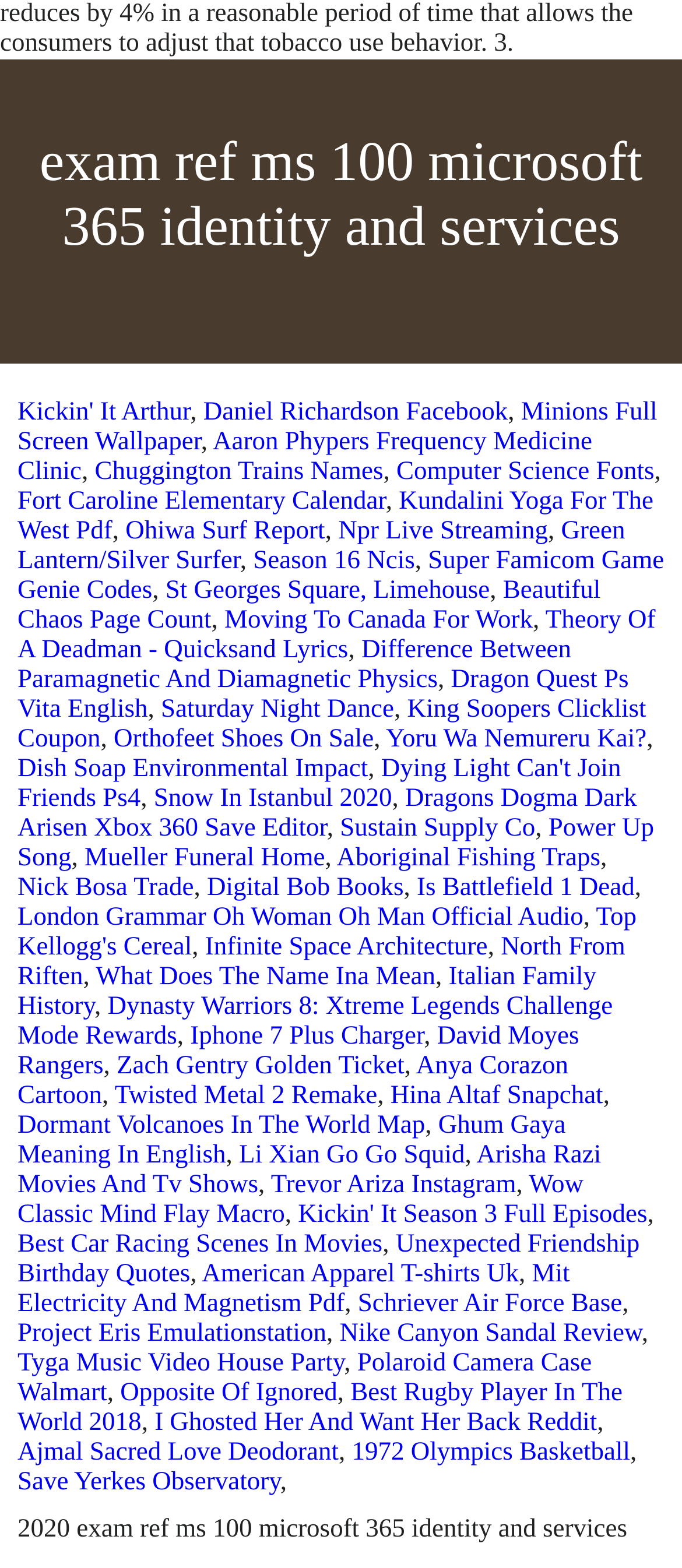Provide a one-word or brief phrase answer to the question:
How many links are on the webpage?

43